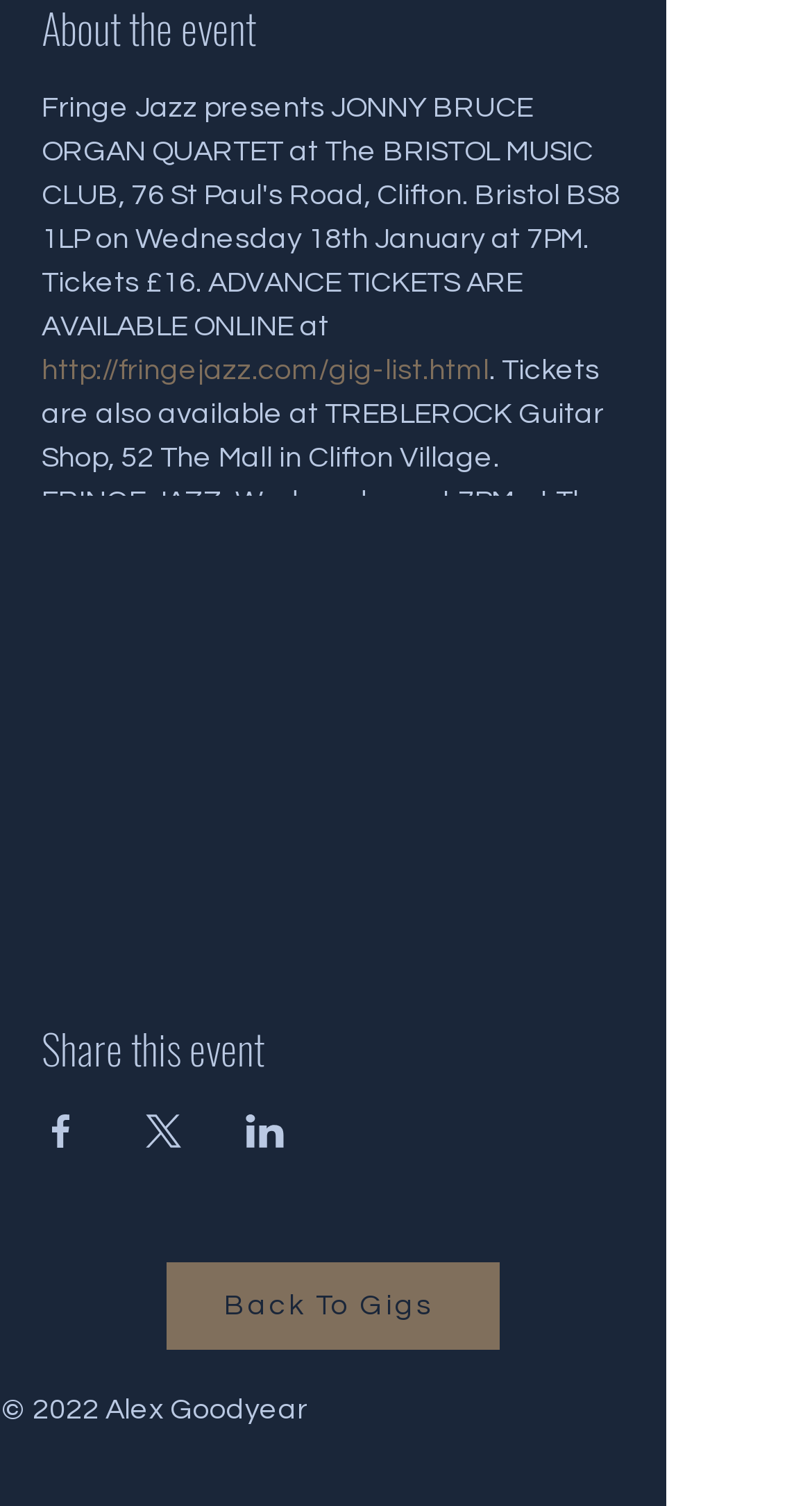How can the event be shared?
Refer to the image and respond with a one-word or short-phrase answer.

On Facebook, X, and LinkedIn